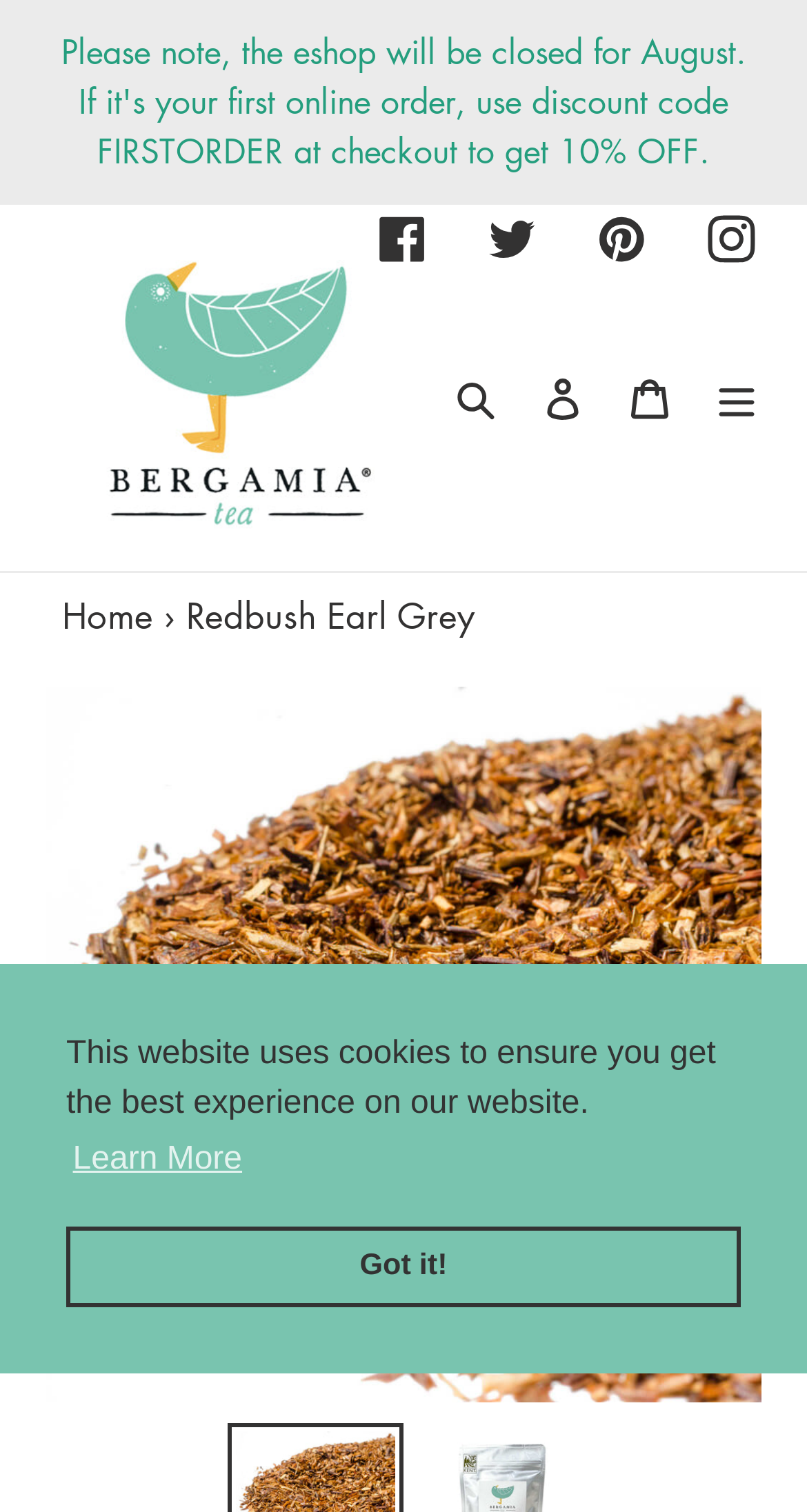Determine the bounding box coordinates for the UI element described. Format the coordinates as (top-left x, top-left y, bottom-right x, bottom-right y) and ensure all values are between 0 and 1. Element description: Learn More

[0.082, 0.747, 0.308, 0.789]